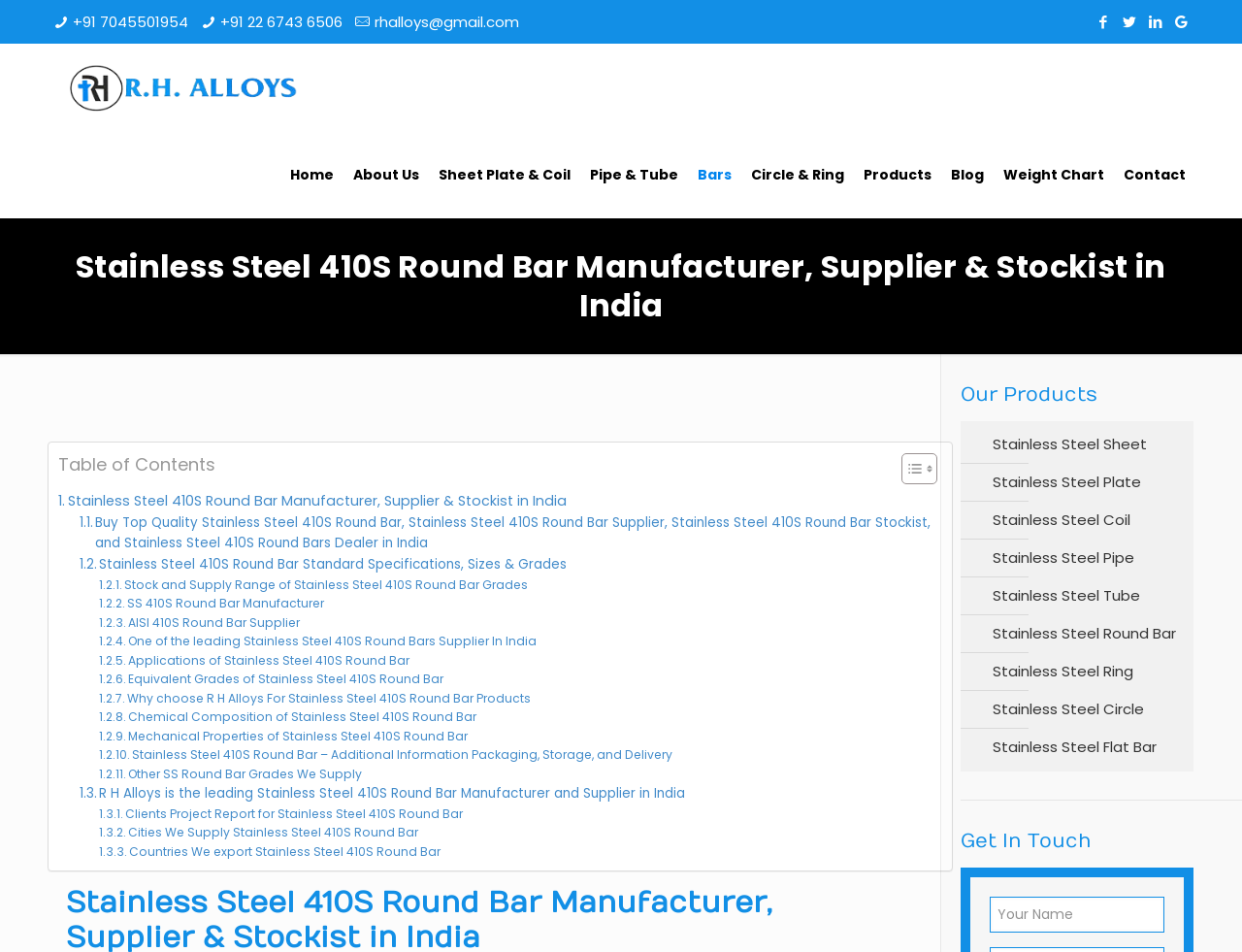Locate the bounding box of the UI element based on this description: "SS 410S Round Bar Manufacturer". Provide four float numbers between 0 and 1 as [left, top, right, bottom].

[0.08, 0.624, 0.261, 0.644]